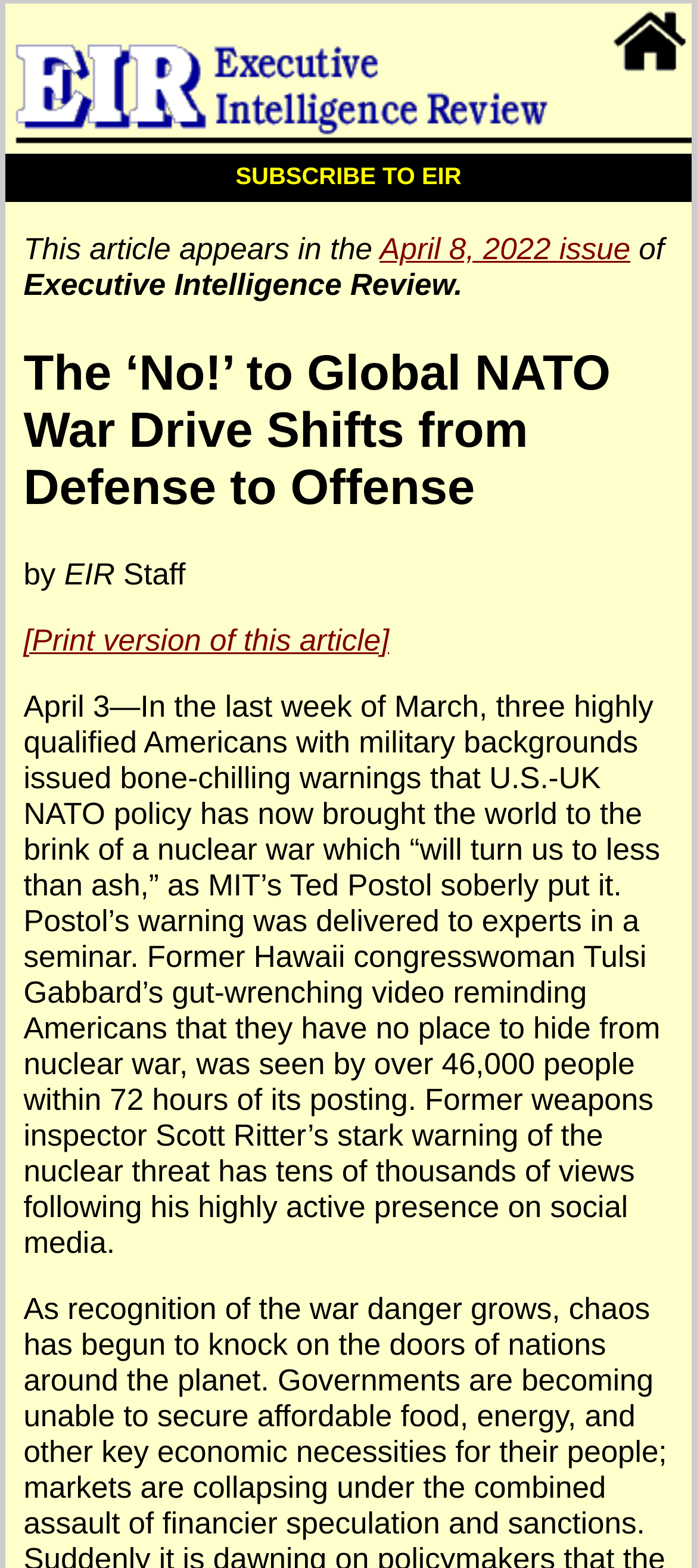How many views did Tulsi Gabbard's video get?
Answer the question based on the image using a single word or a brief phrase.

over 46,000